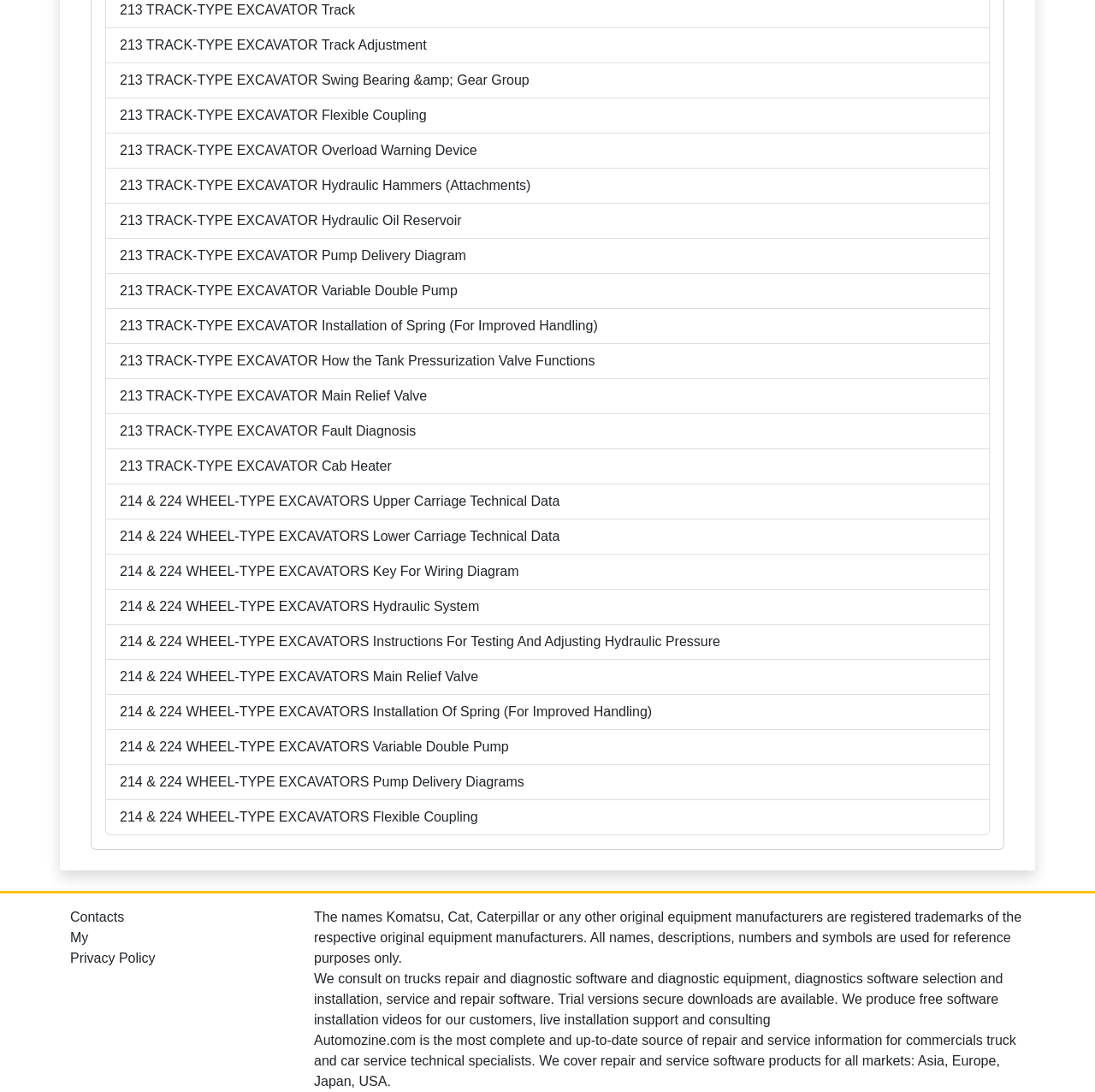Please identify the bounding box coordinates of the element I need to click to follow this instruction: "Click on the Contacts link".

[0.064, 0.831, 0.268, 0.85]